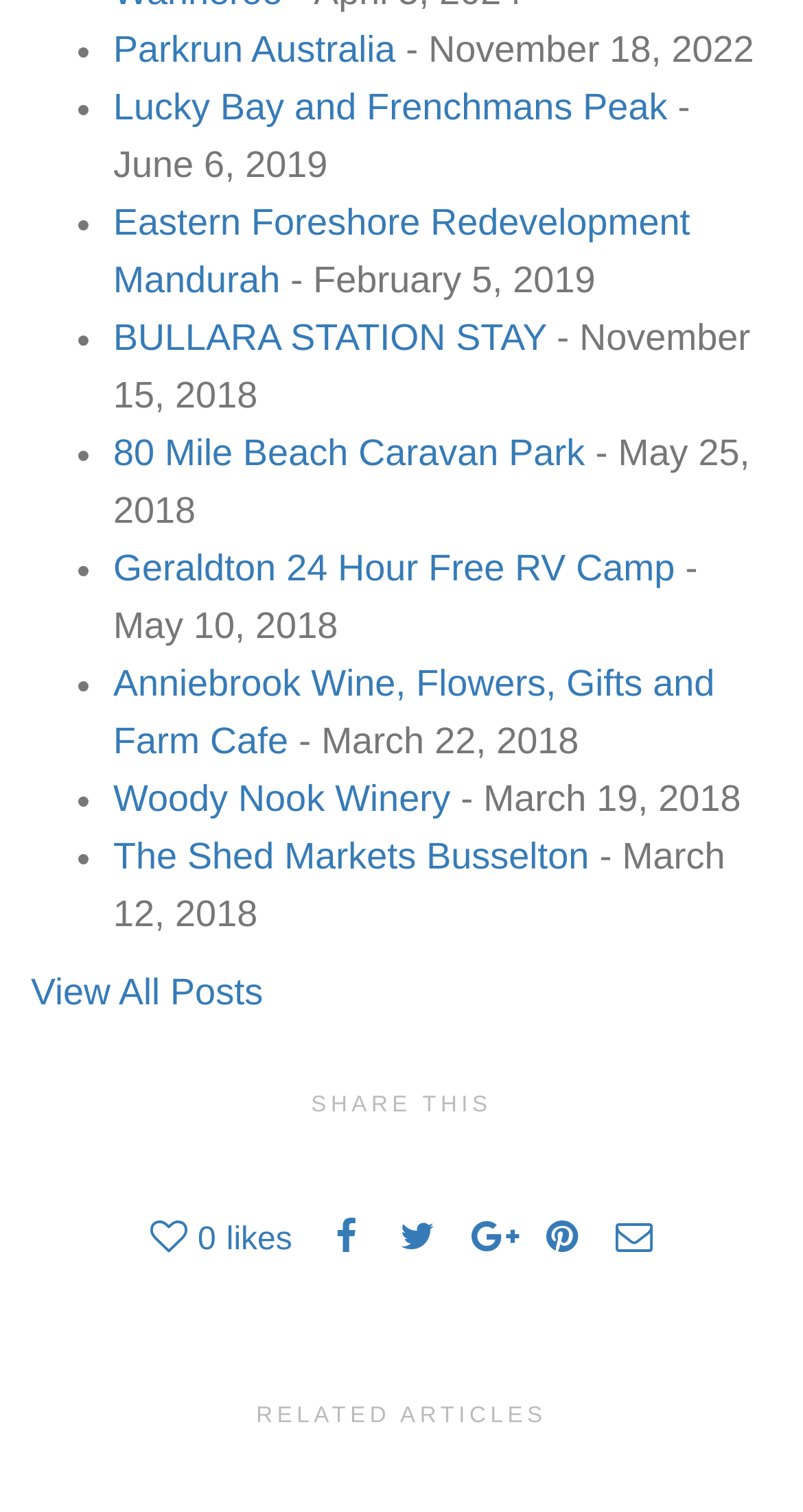Using the elements shown in the image, answer the question comprehensively: What is the section title above the 'SHARE THIS' text?

There is no section title above the 'SHARE THIS' text, as it appears to be a standalone element on the webpage.